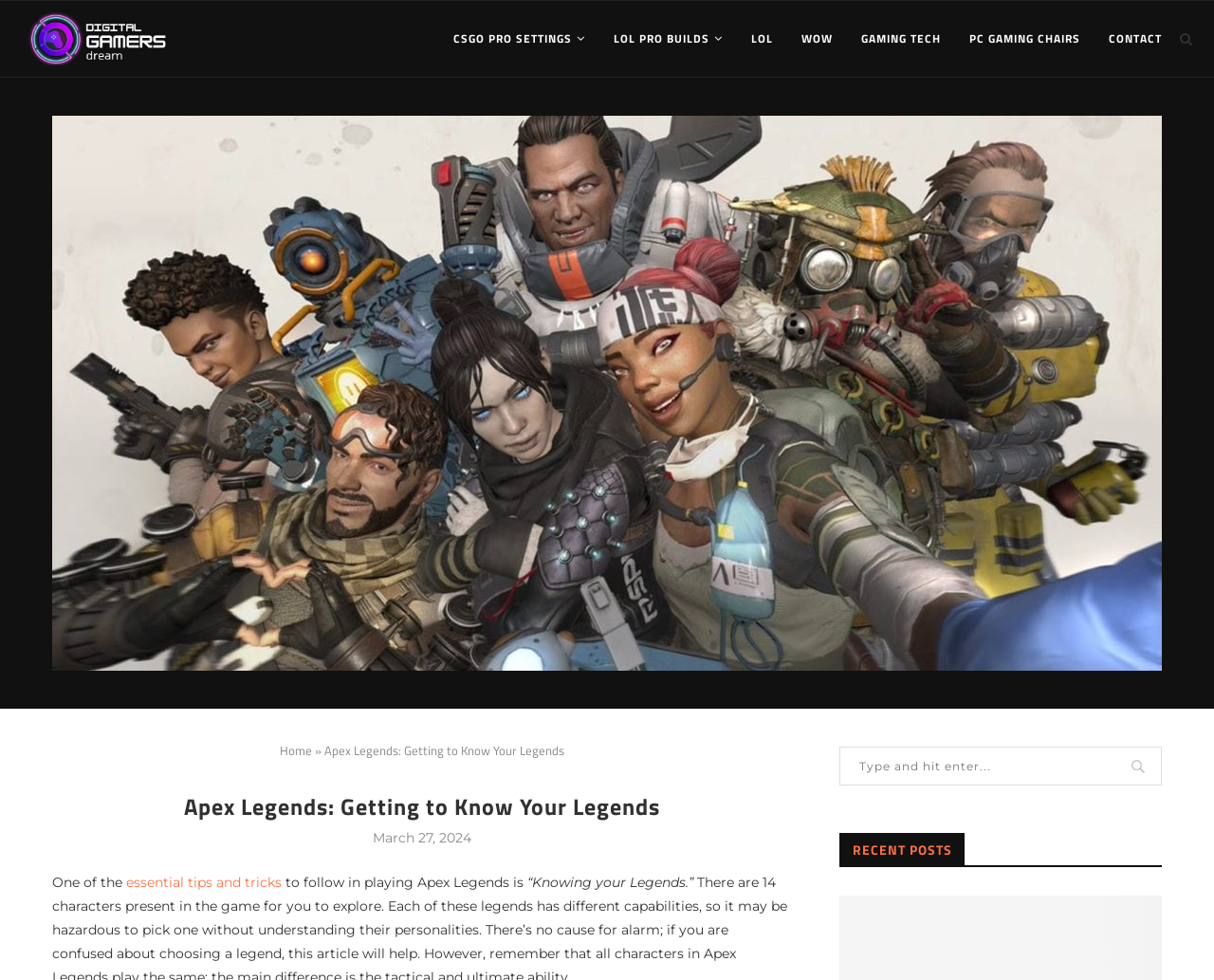How many links are present in the top navigation bar?
Using the image as a reference, give an elaborate response to the question.

The top navigation bar contains links to different sections of the website, including 'CSGO PRO SETTINGS', 'LOL PRO BUILDS', 'LOL', 'WOW', 'GAMING TECH', 'PC GAMING CHAIRS', and 'CONTACT'. There are 9 links in total.